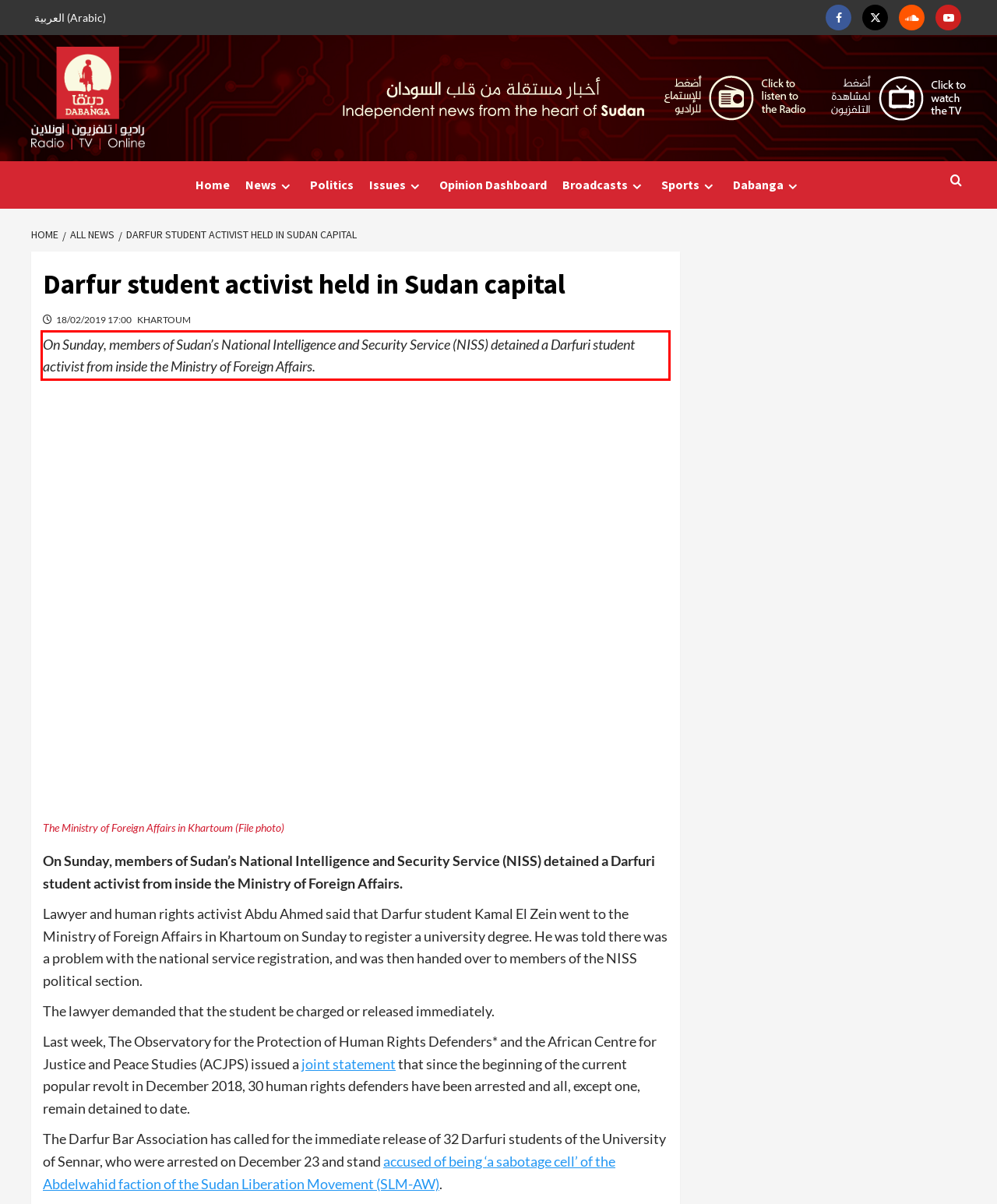In the screenshot of the webpage, find the red bounding box and perform OCR to obtain the text content restricted within this red bounding box.

On Sunday, members of Sudan’s National Intelligence and Security Service (NISS) detained a Darfuri student activist from inside the Ministry of Foreign Affairs.